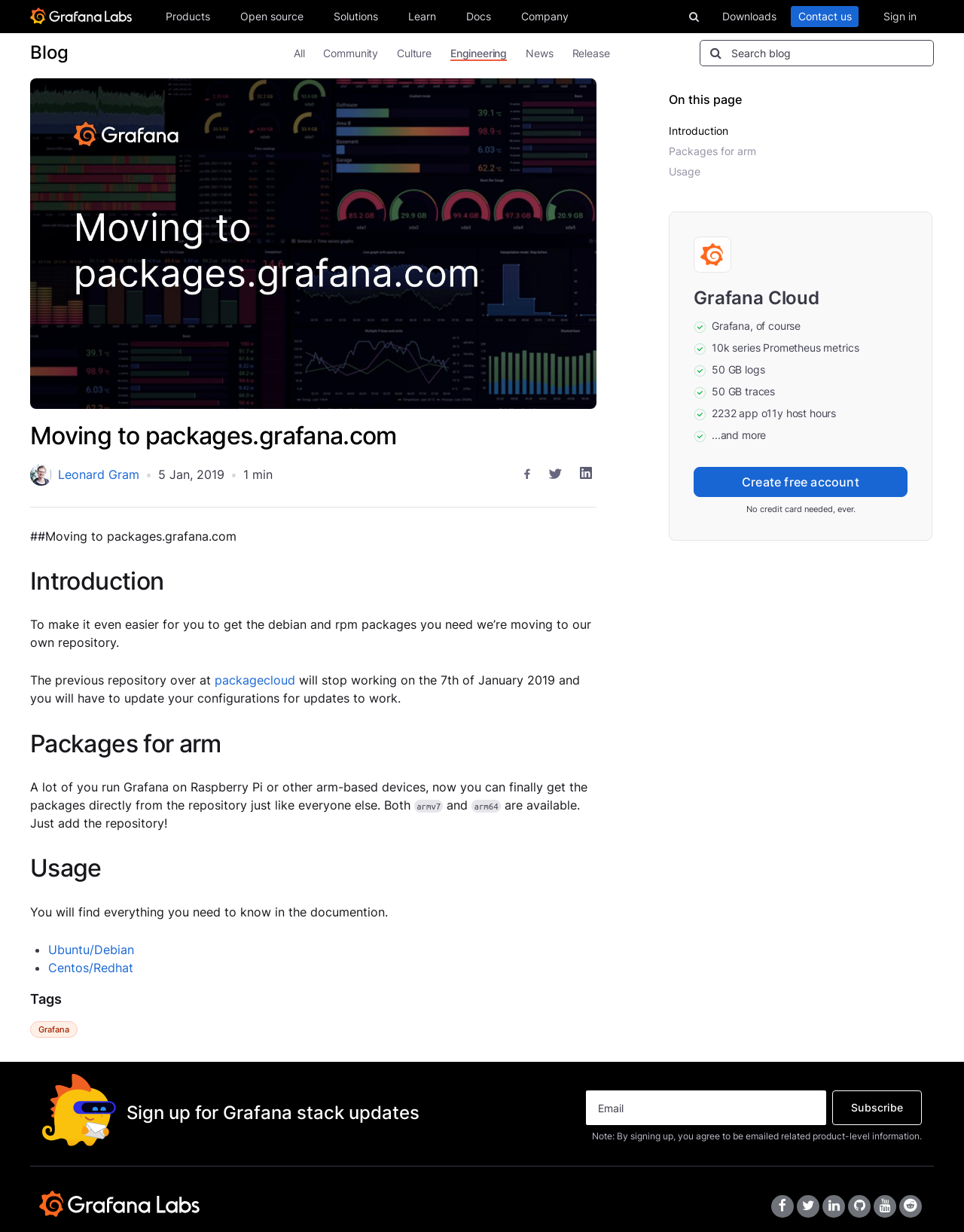Reply to the question with a brief word or phrase: What is the text of the StaticText element at the bottom of the webpage?

No credit card needed, ever.